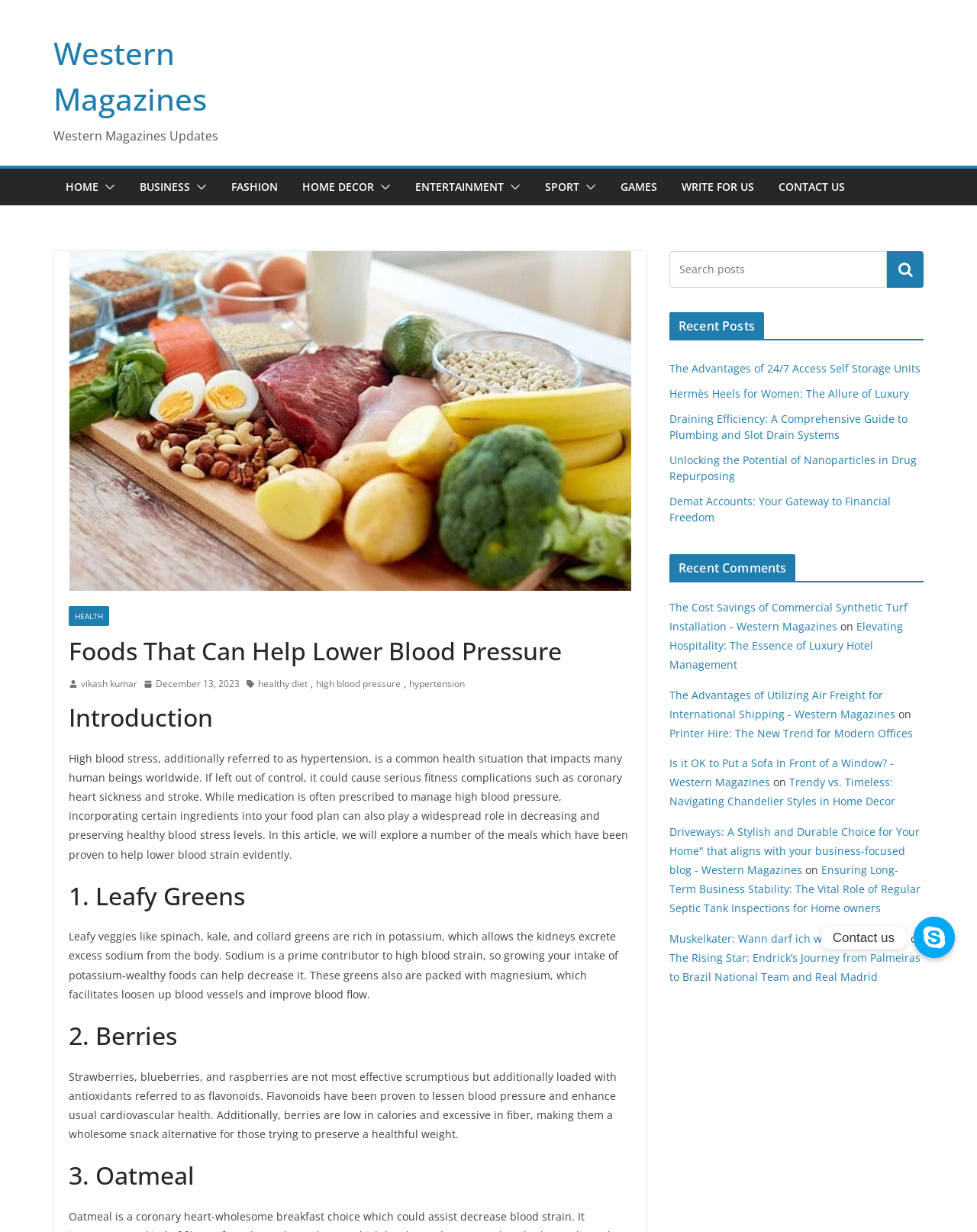What is the purpose of incorporating certain foods into your diet?
Observe the image and answer the question with a one-word or short phrase response.

To lower blood pressure